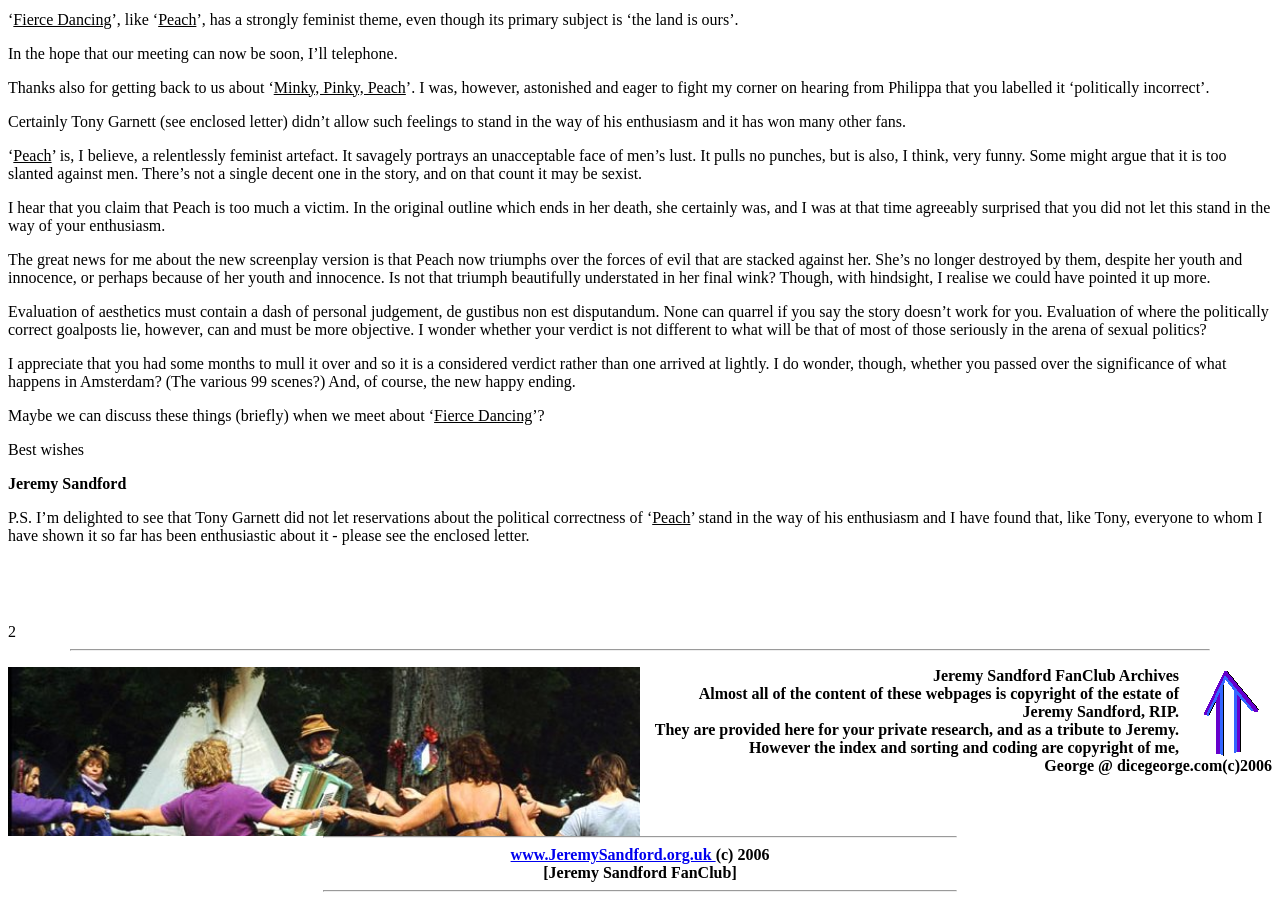Locate the bounding box coordinates of the UI element described by: "name="Submit" value="Submit"". Provide the coordinates as four float numbers between 0 and 1, formatted as [left, top, right, bottom].

None